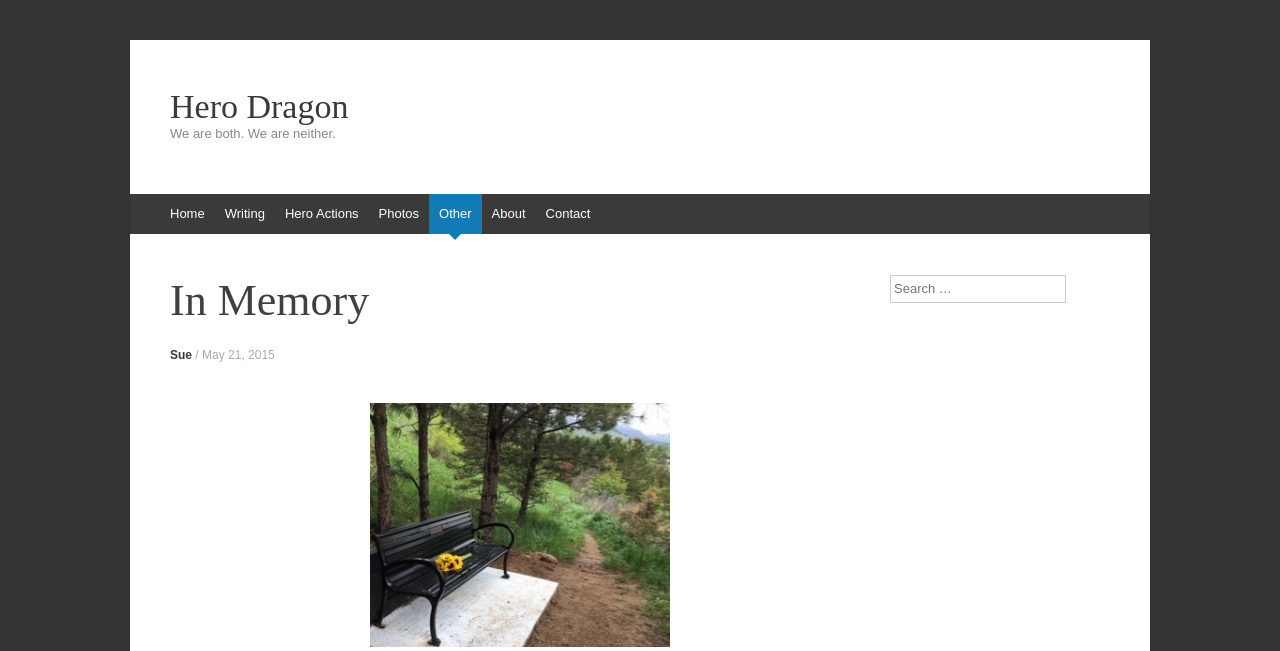Generate a thorough caption detailing the webpage content.

The webpage is a memorial page dedicated to Hero Dragon. At the top, there is a large heading that reads "Hero Dragon" which is also a link. Below it, there is a smaller heading that says "We are both. We are neither." 

On the top left, there is a link to skip to the content. Next to it, there is a navigation menu with links to "Home", "Writing", "Hero Actions", "Photos", "Other", "About", and "Contact". 

Below the navigation menu, there is a header section with a heading that reads "In Memory". Underneath it, there is a link to "Sue" followed by a slash and then a link to "May 21, 2015". 

The main content of the page is an image of "Mia's bench" with a link to it above the image. The image takes up most of the page's width and height.

On the right side of the page, there is a complementary section that contains a search function. The search function has a label that says "Search" and a search box where users can input their queries.